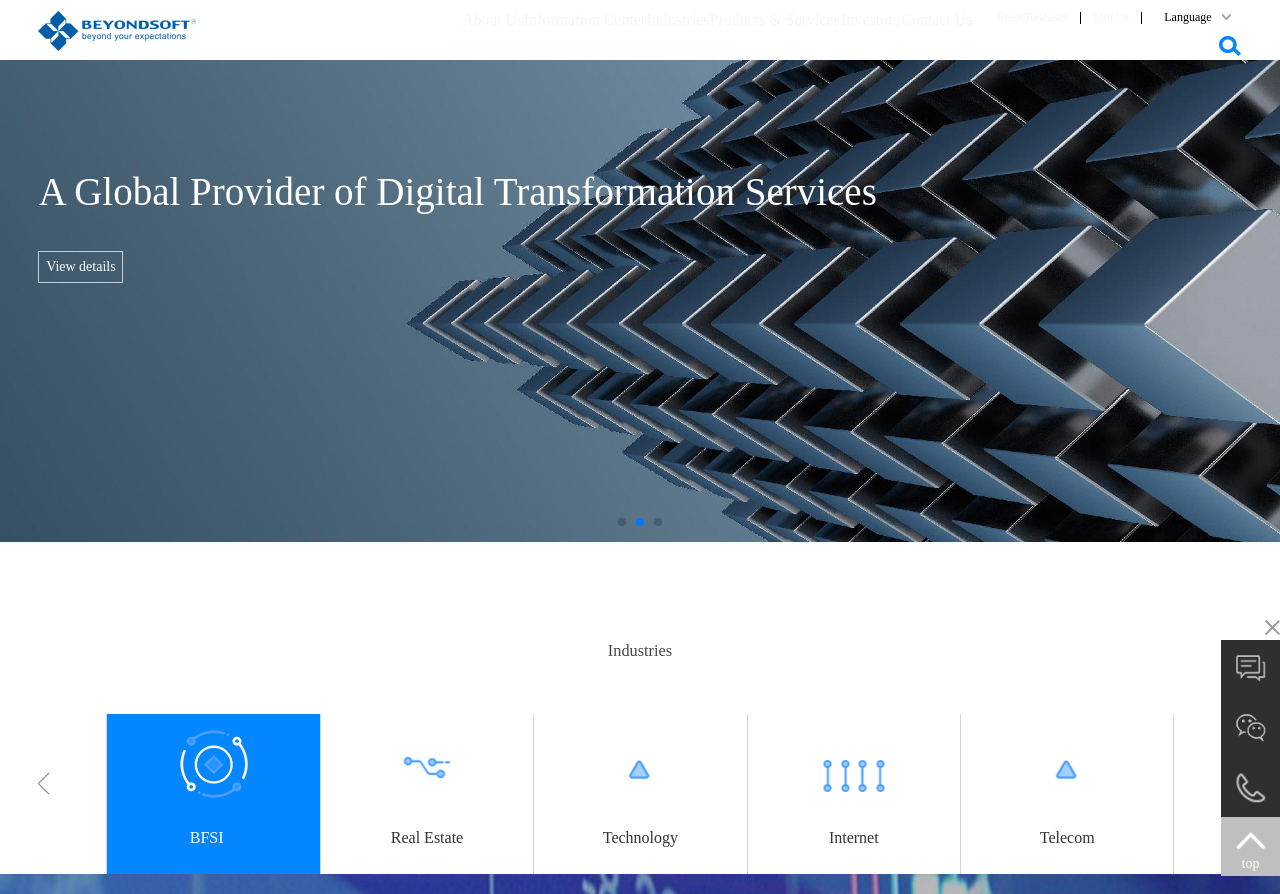Use one word or a short phrase to answer the question provided: 
How many links are in the top navigation menu?

7